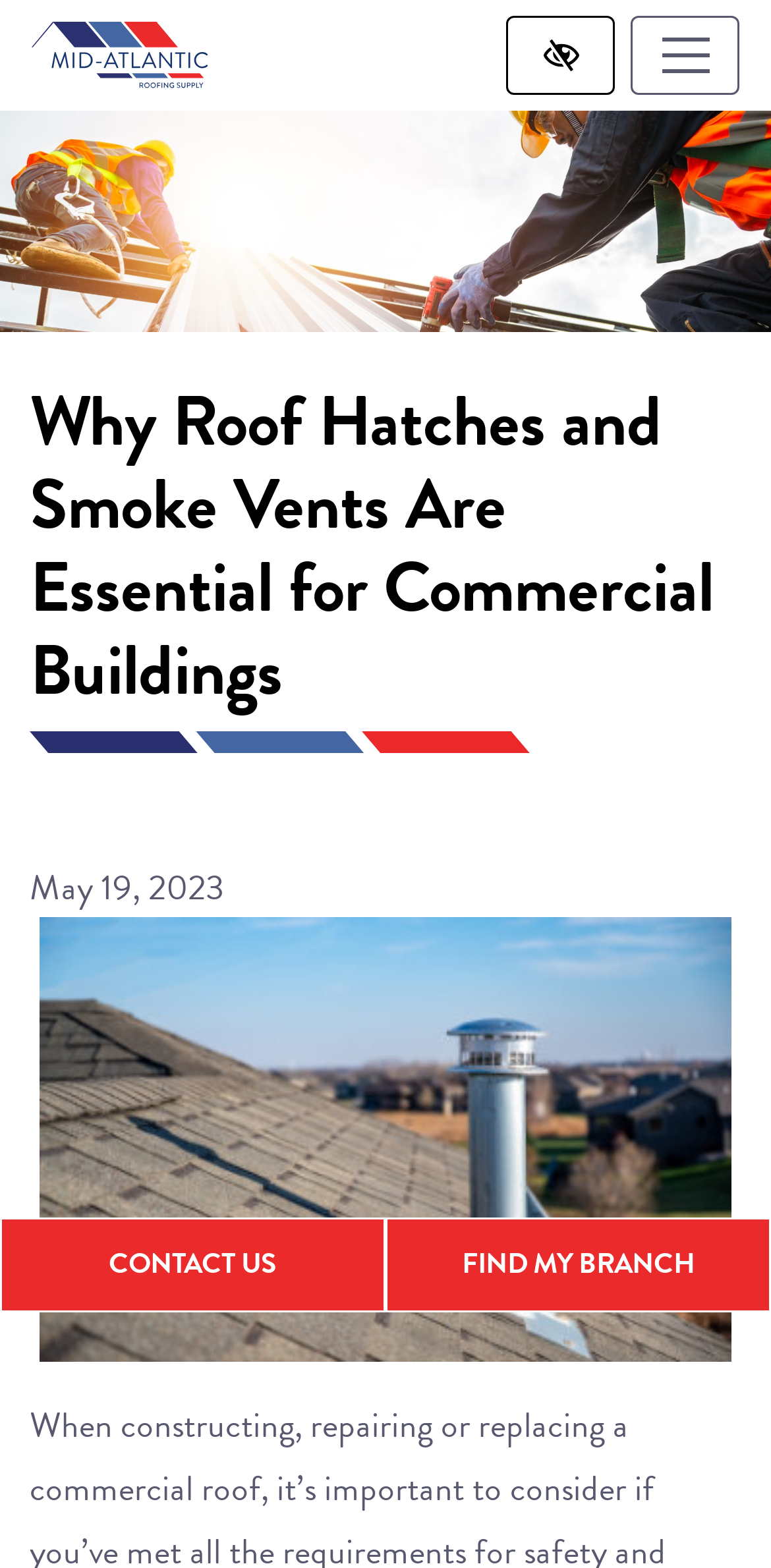Given the description "CraftsN’Graphics", determine the bounding box of the corresponding UI element.

None